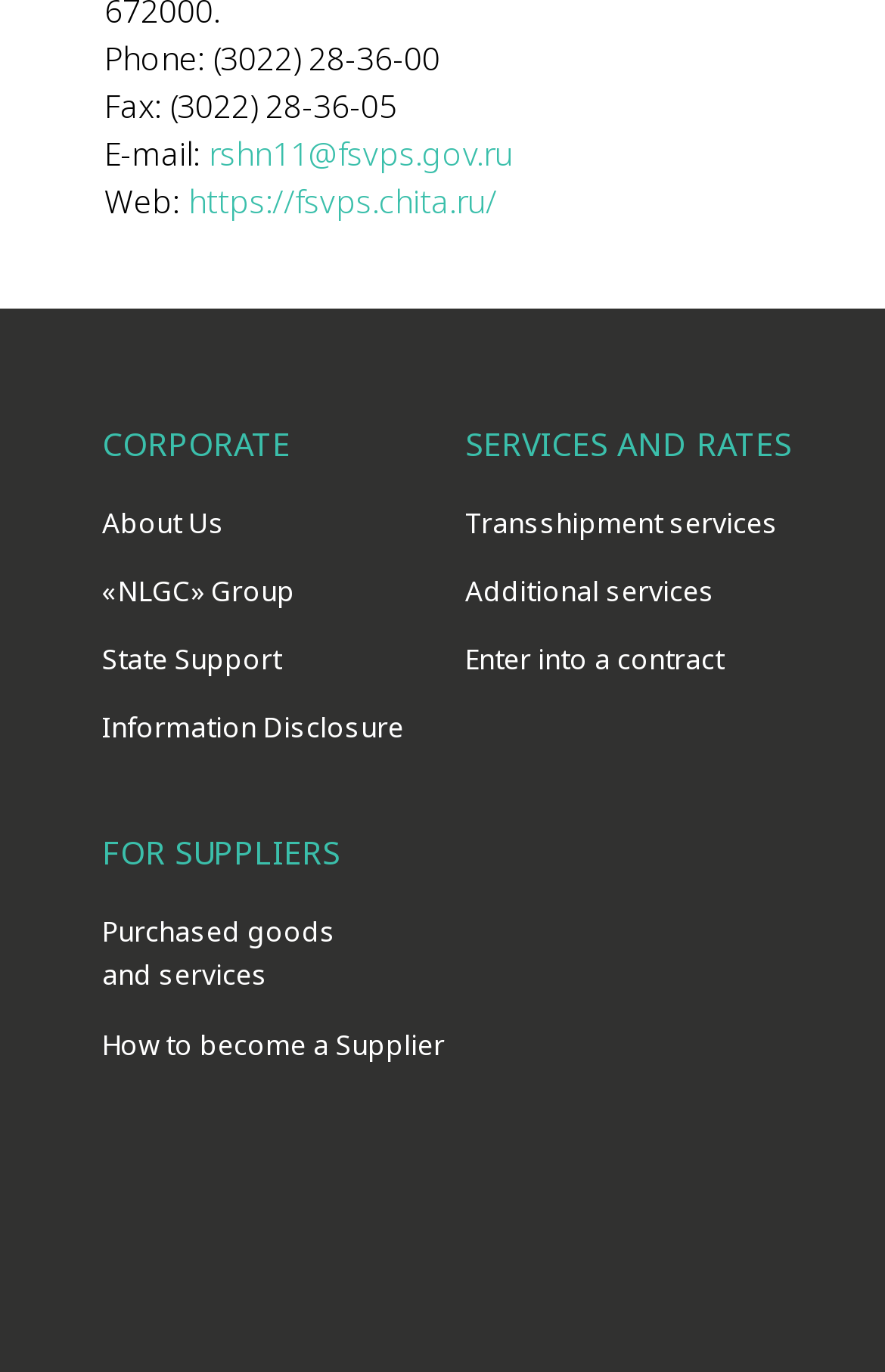Using the element description provided, determine the bounding box coordinates in the format (top-left x, top-left y, bottom-right x, bottom-right y). Ensure that all values are floating point numbers between 0 and 1. Element description: Transshipment services

[0.526, 0.366, 0.879, 0.395]